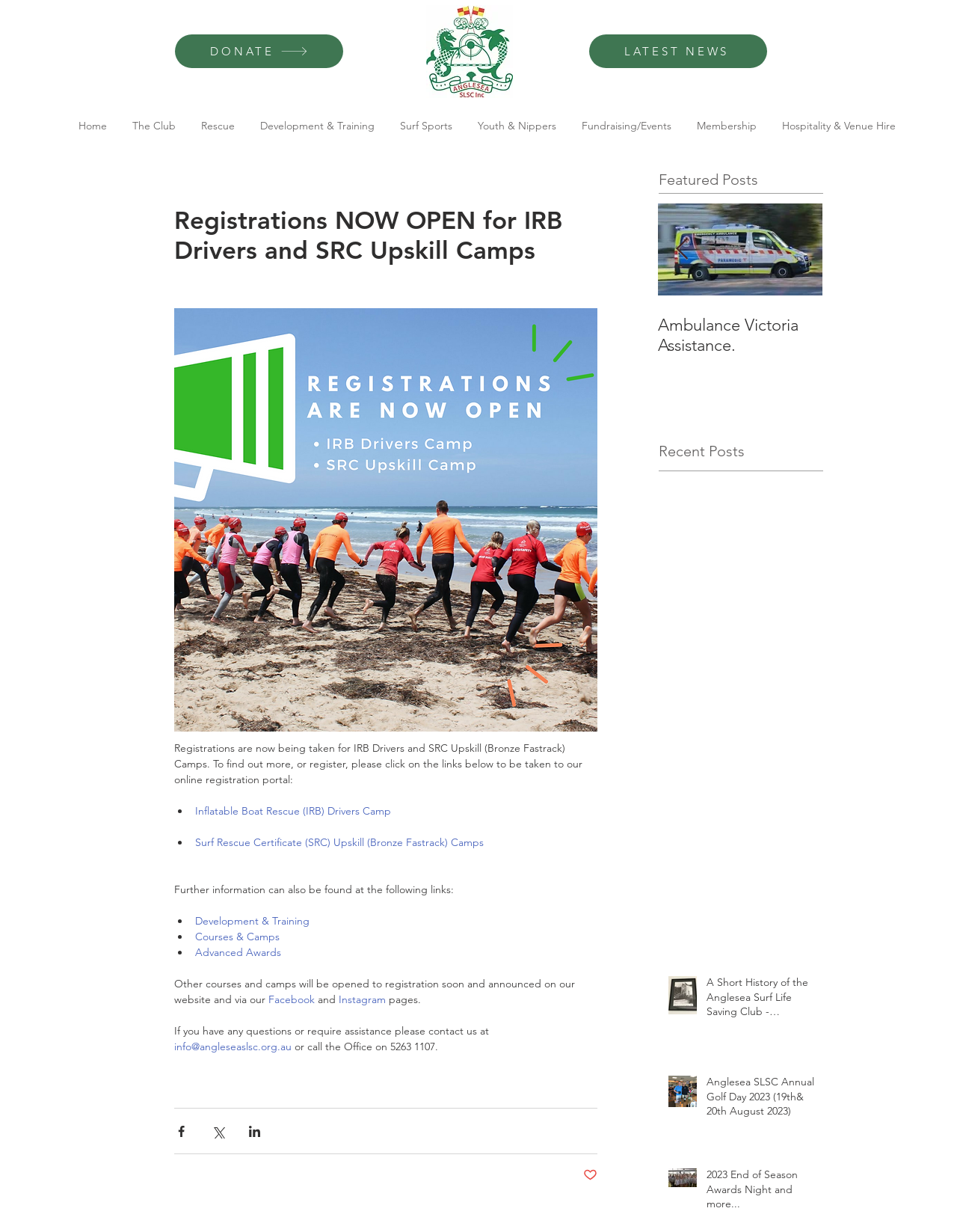Using the format (top-left x, top-left y, bottom-right x, bottom-right y), and given the element description, identify the bounding box coordinates within the screenshot: Vale Janet Jones

[0.688, 0.165, 0.859, 0.337]